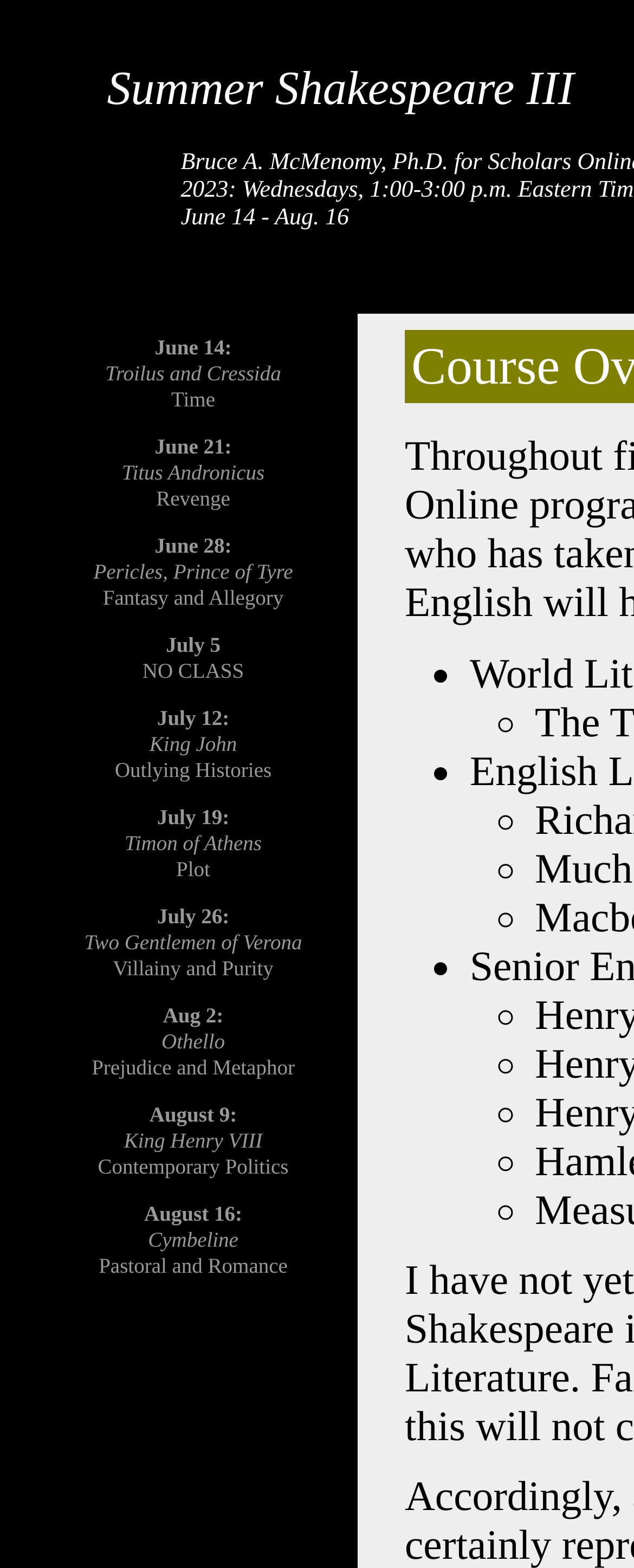Please identify the bounding box coordinates of the clickable area that will allow you to execute the instruction: "View Othello Prejudice and Metaphor".

[0.145, 0.64, 0.465, 0.689]